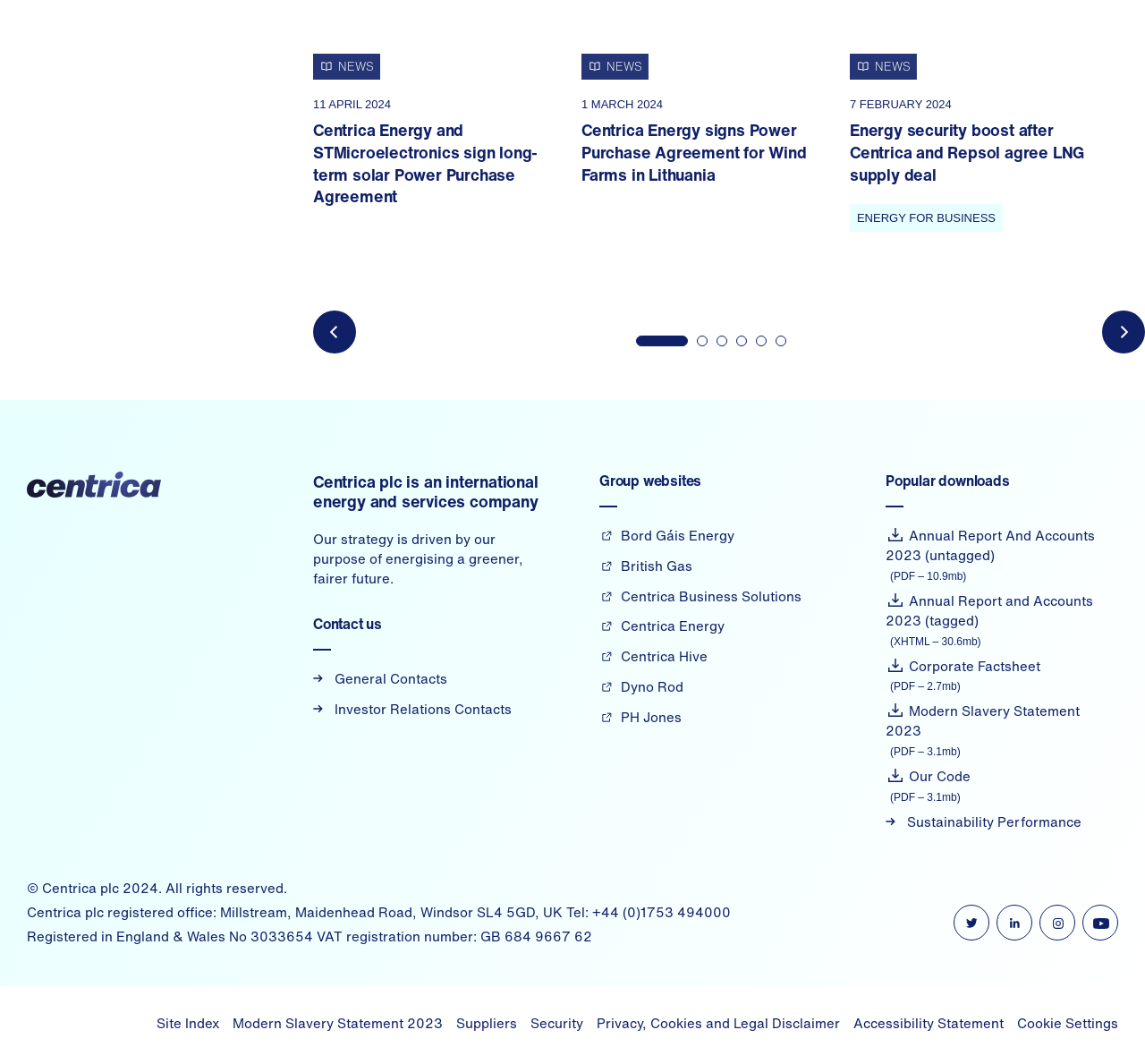Can you provide the bounding box coordinates for the element that should be clicked to implement the instruction: "Click the 'Site Index' link"?

[0.137, 0.956, 0.191, 0.975]